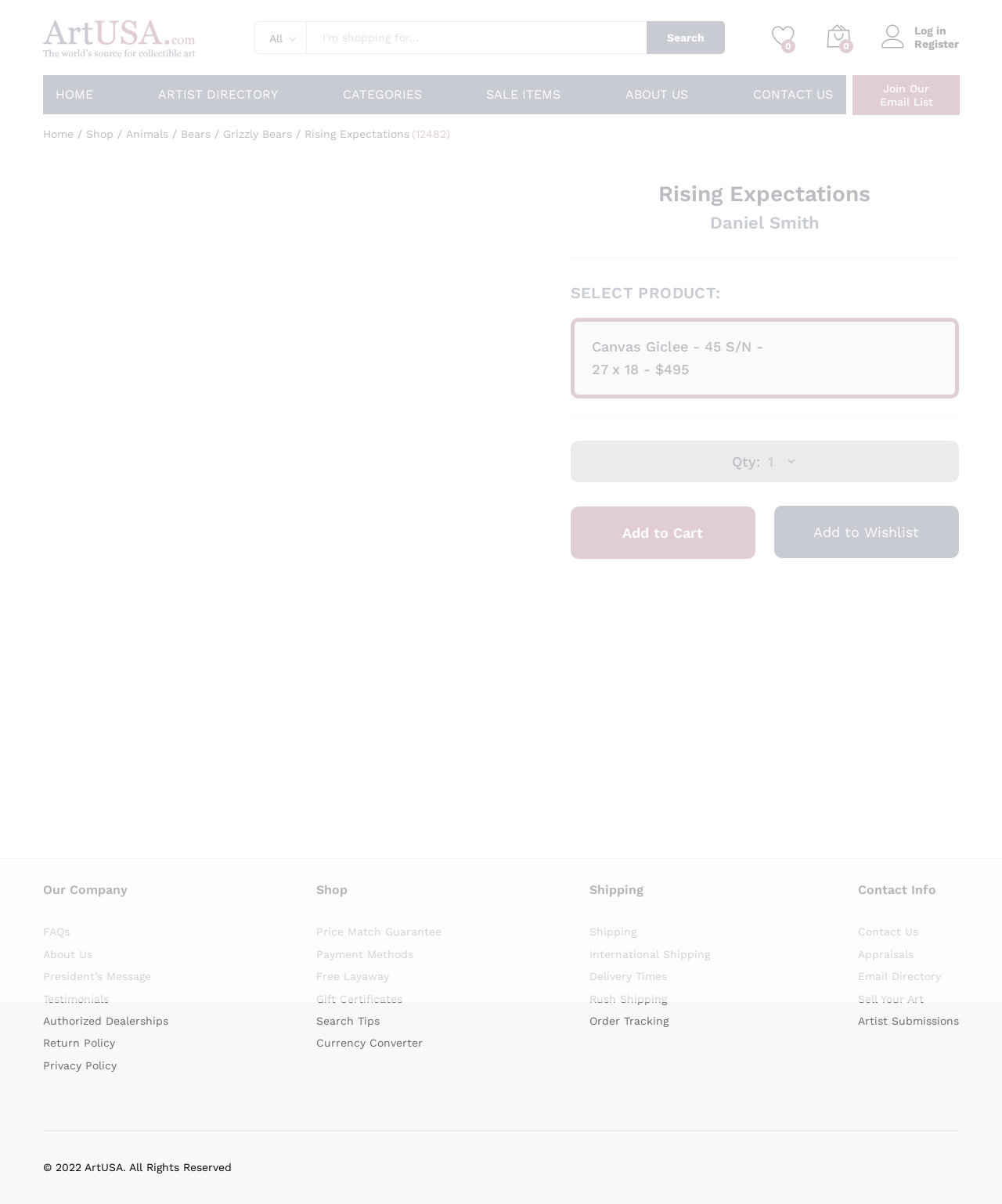Determine the bounding box coordinates for the element that should be clicked to follow this instruction: "Search for products". The coordinates should be given as four float numbers between 0 and 1, in the format [left, top, right, bottom].

[0.254, 0.018, 0.306, 0.045]